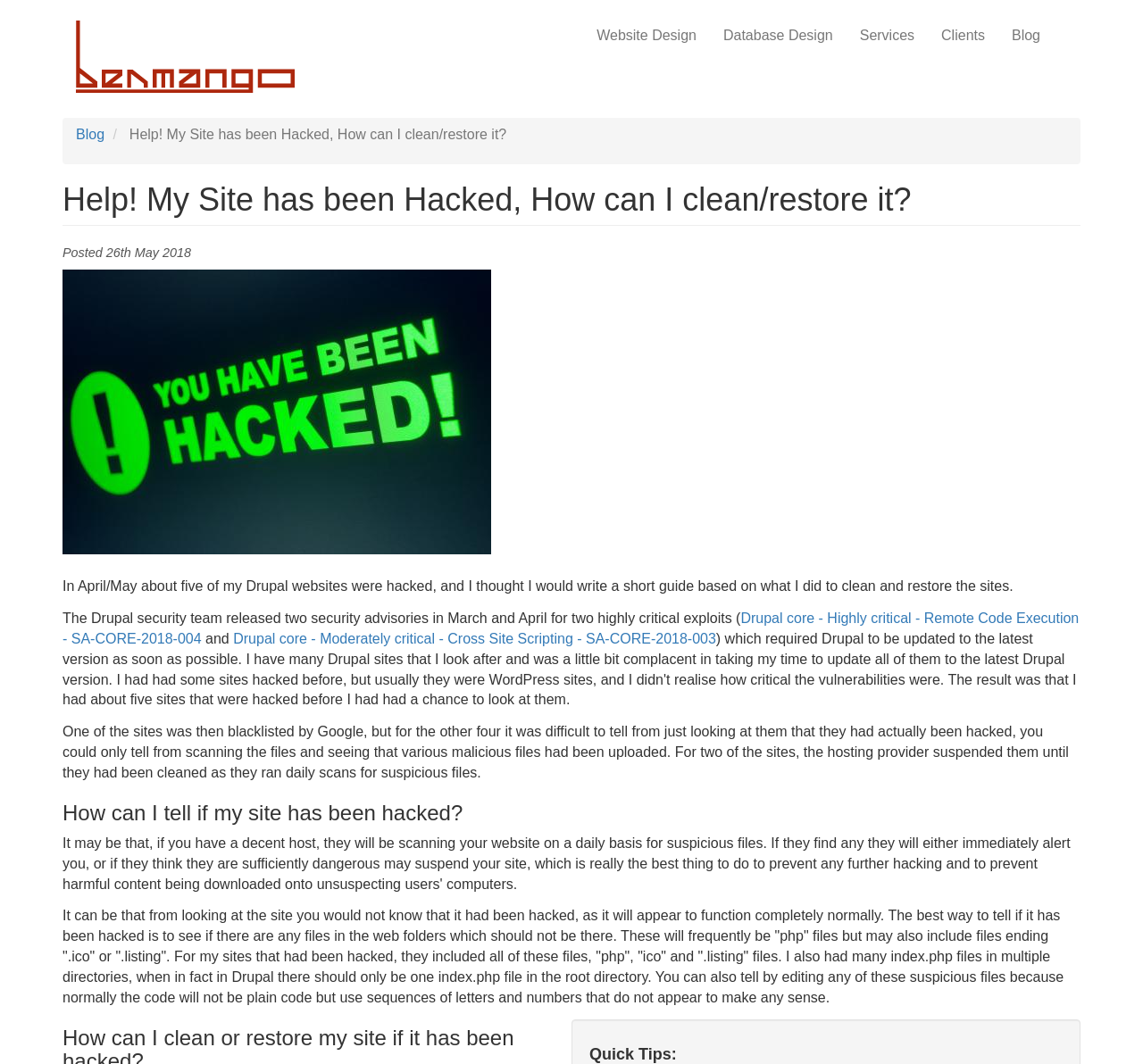Use a single word or phrase to answer the question:
What happened to one of the hacked sites?

Blacklisted by Google